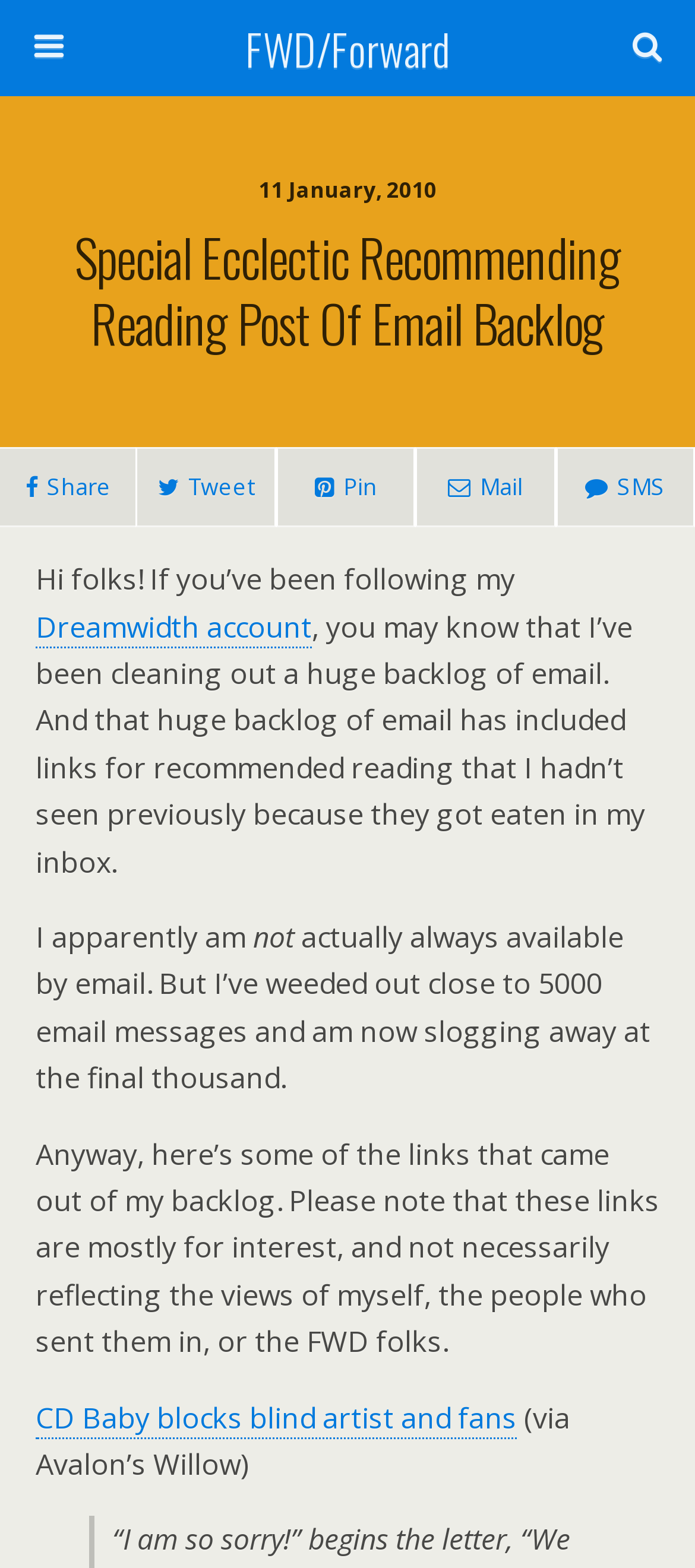Respond with a single word or short phrase to the following question: 
What is the number of links recommended for reading?

not specified